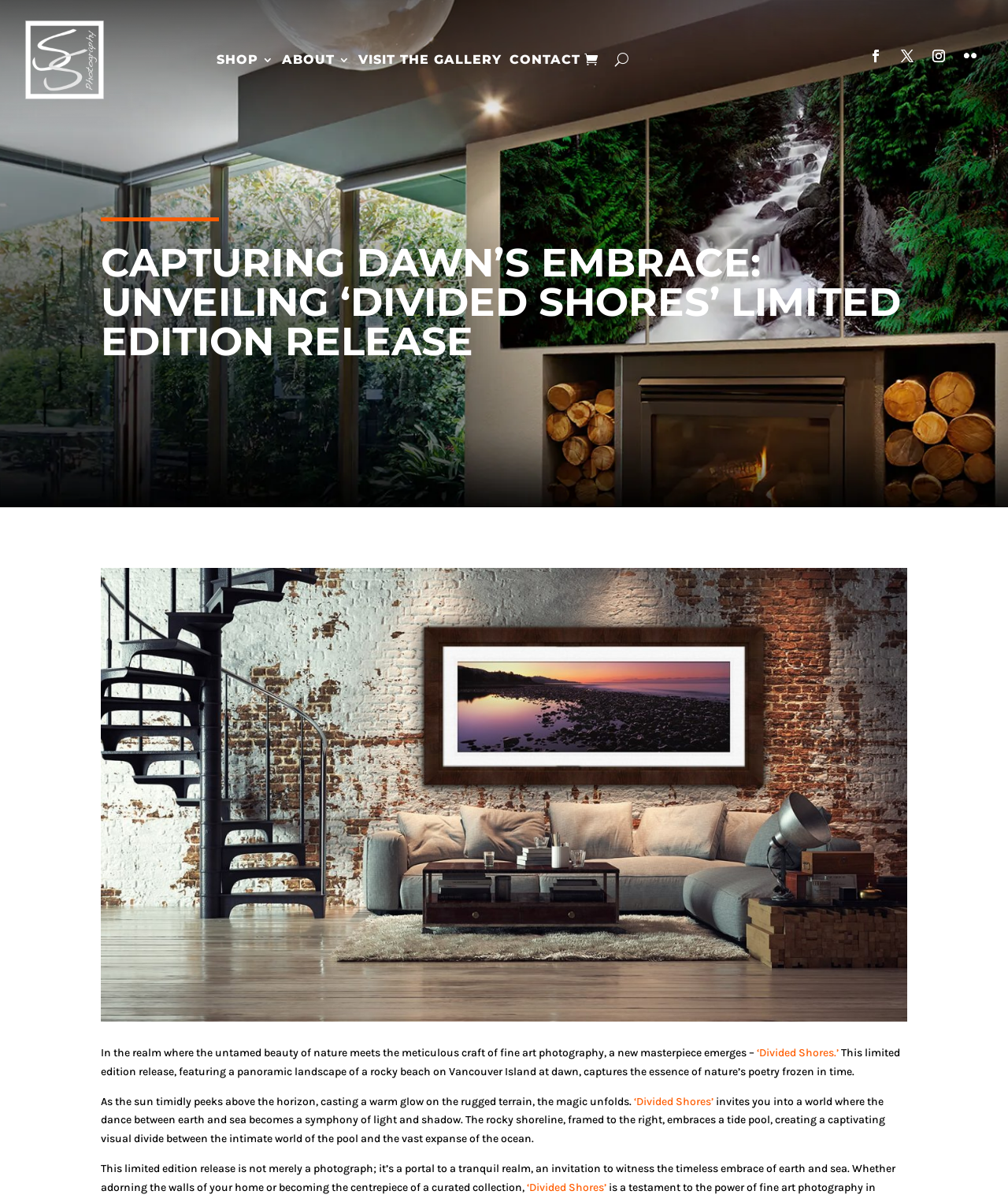Locate the bounding box of the user interface element based on this description: "Visit The gallery".

[0.355, 0.017, 0.497, 0.082]